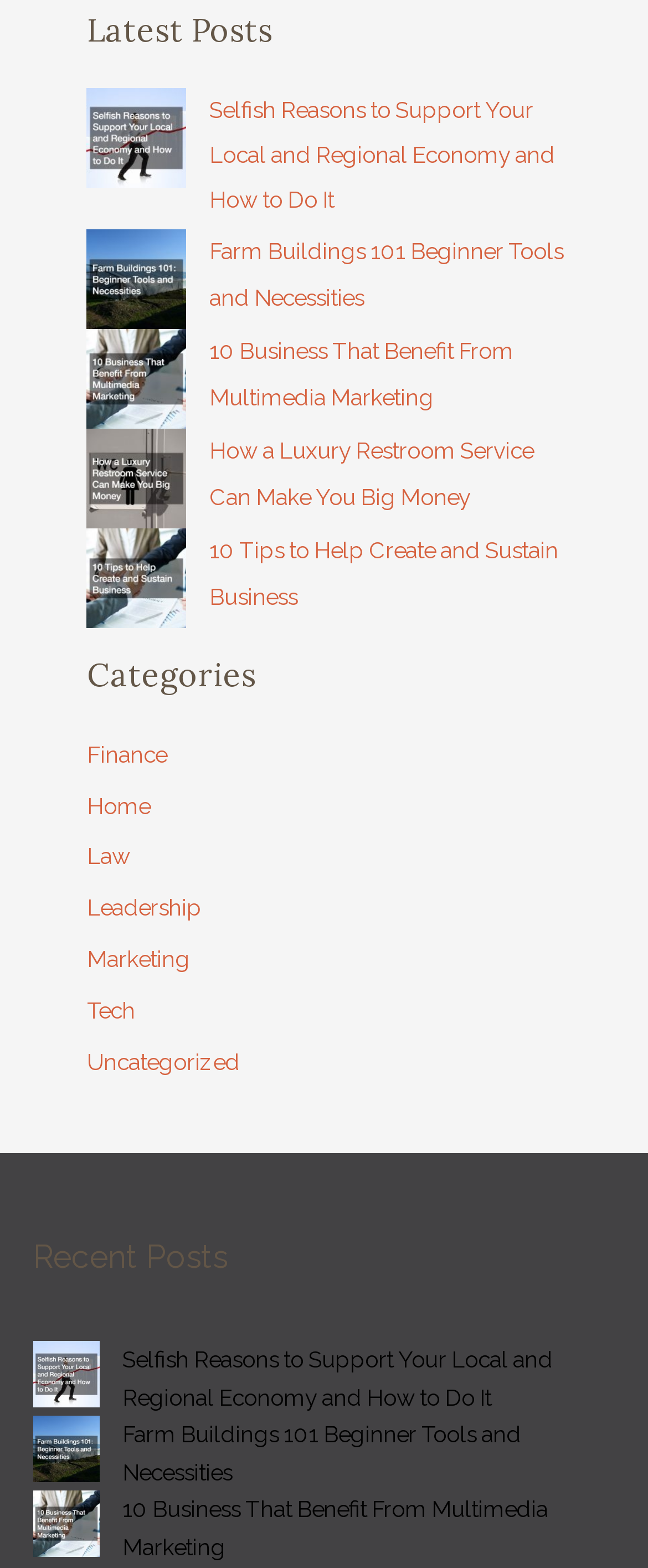Respond to the question below with a single word or phrase:
What is the topic of the first post under 'Recent Posts'?

Local and regional economy